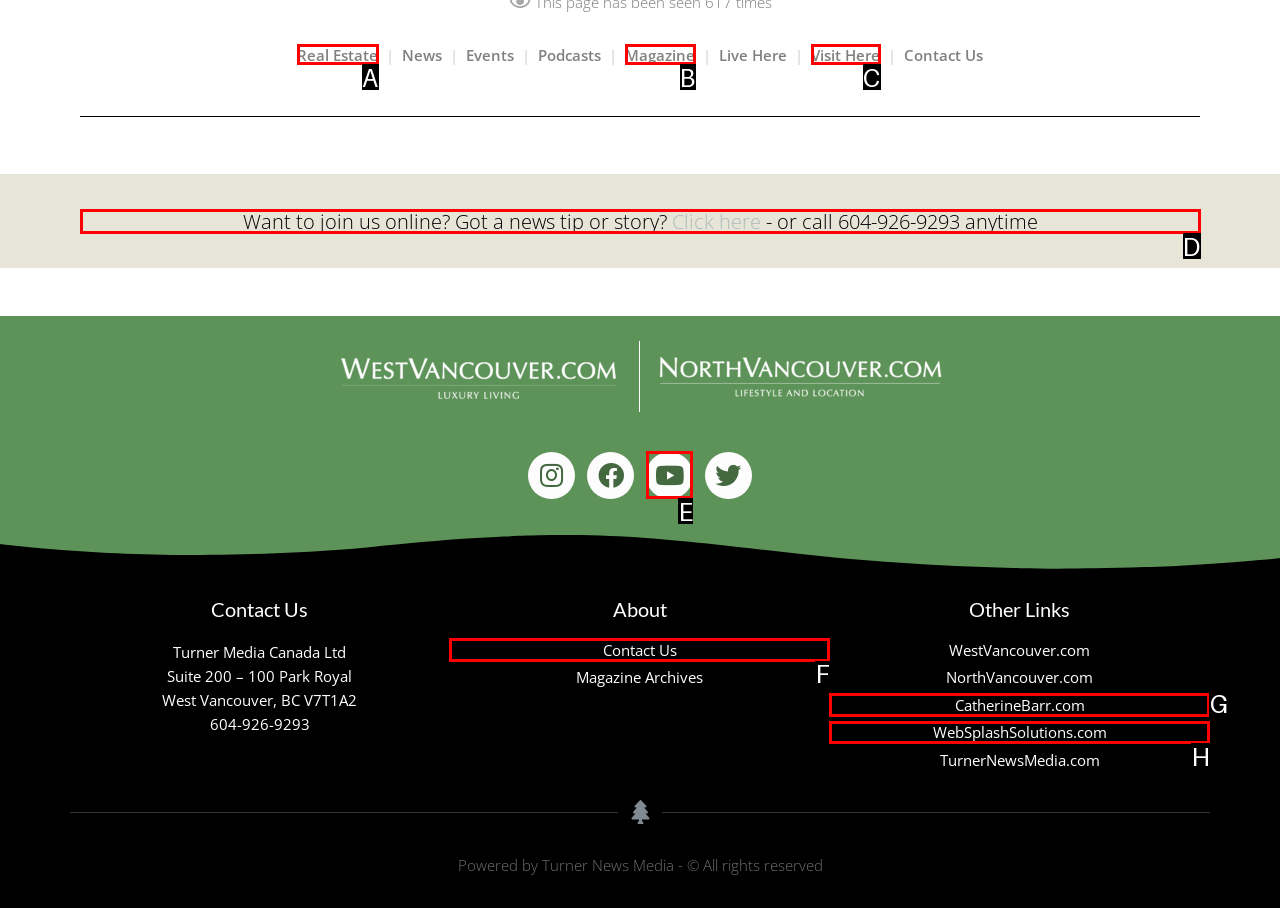Tell me which one HTML element best matches the description: Commercial Trucking Answer with the option's letter from the given choices directly.

None